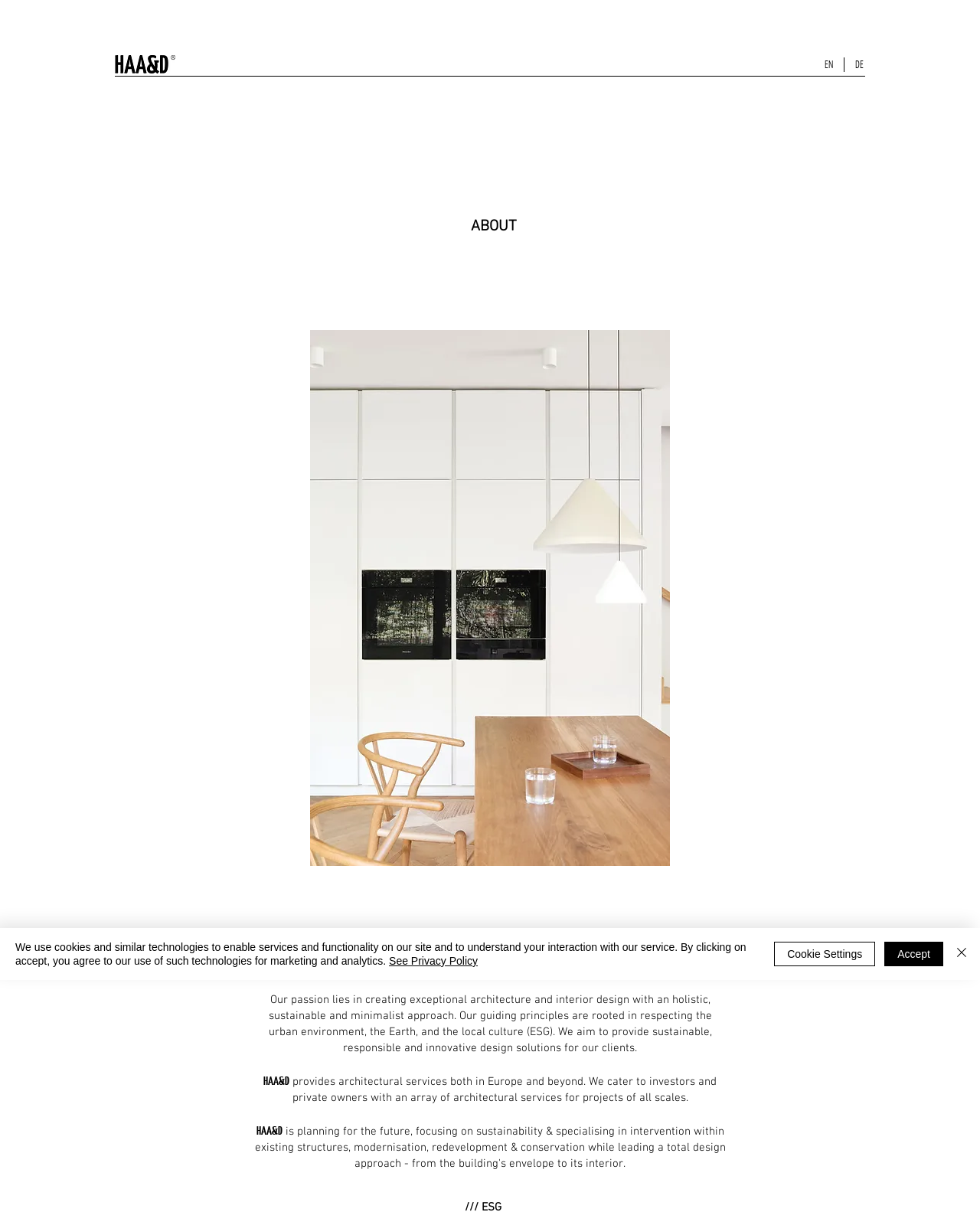Answer the question below with a single word or a brief phrase: 
Where is the studio based?

Berlin